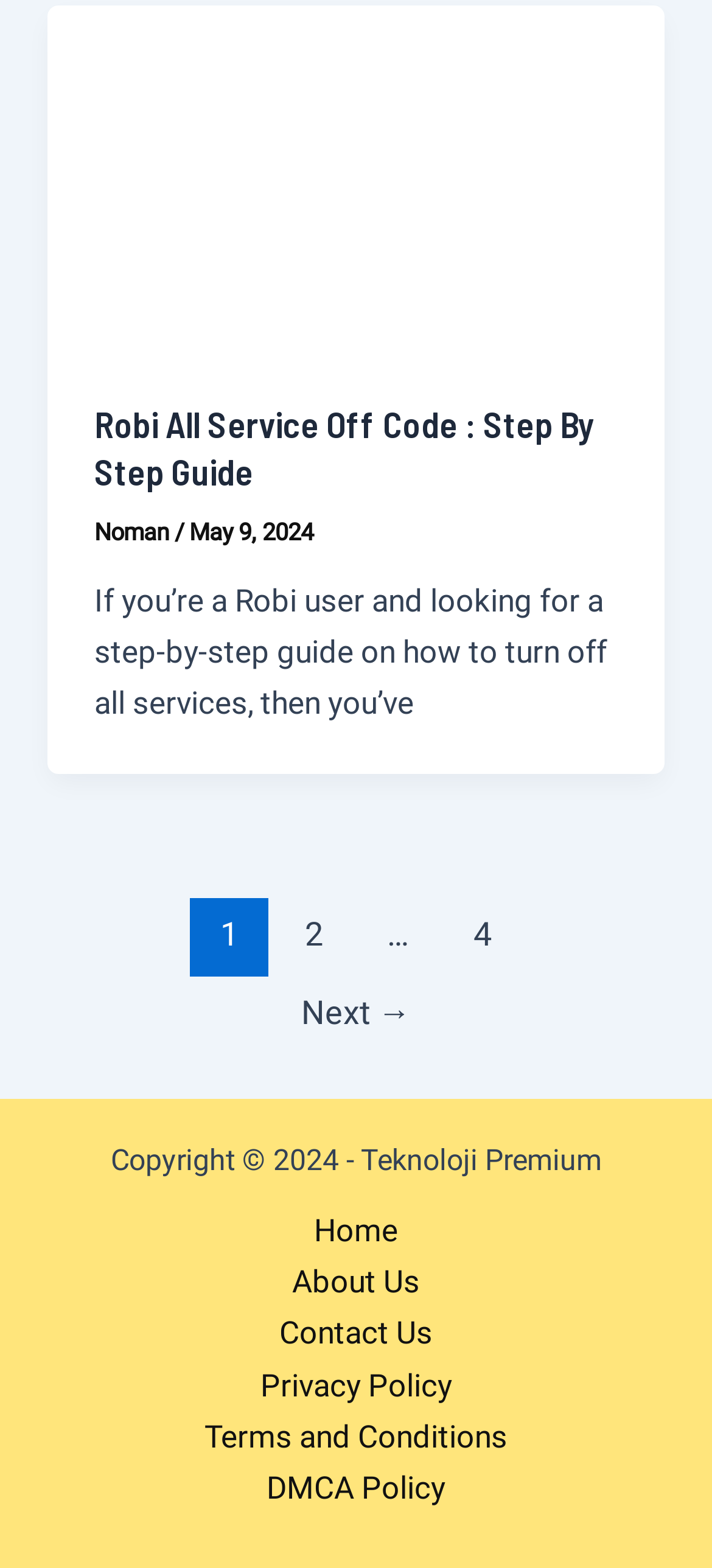Please identify the bounding box coordinates of the region to click in order to complete the given instruction: "Check the copyright information". The coordinates should be four float numbers between 0 and 1, i.e., [left, top, right, bottom].

[0.155, 0.729, 0.845, 0.751]